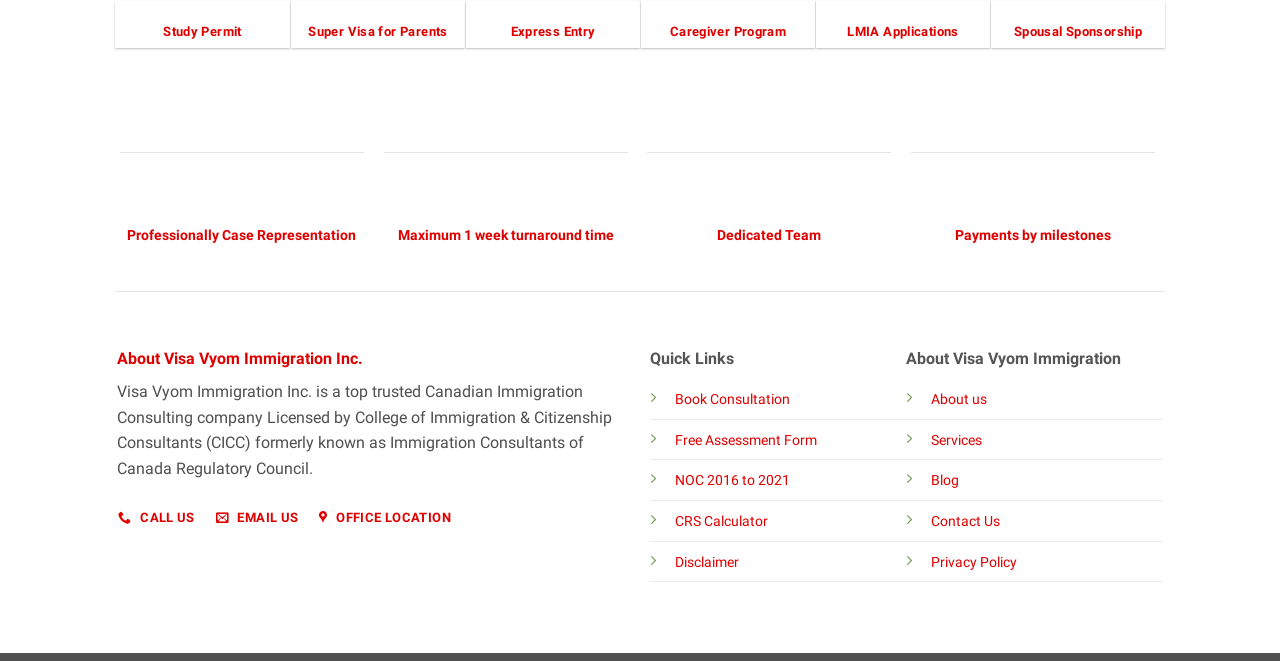Please identify the bounding box coordinates of the element that needs to be clicked to perform the following instruction: "Follow the news feed with RSS".

None